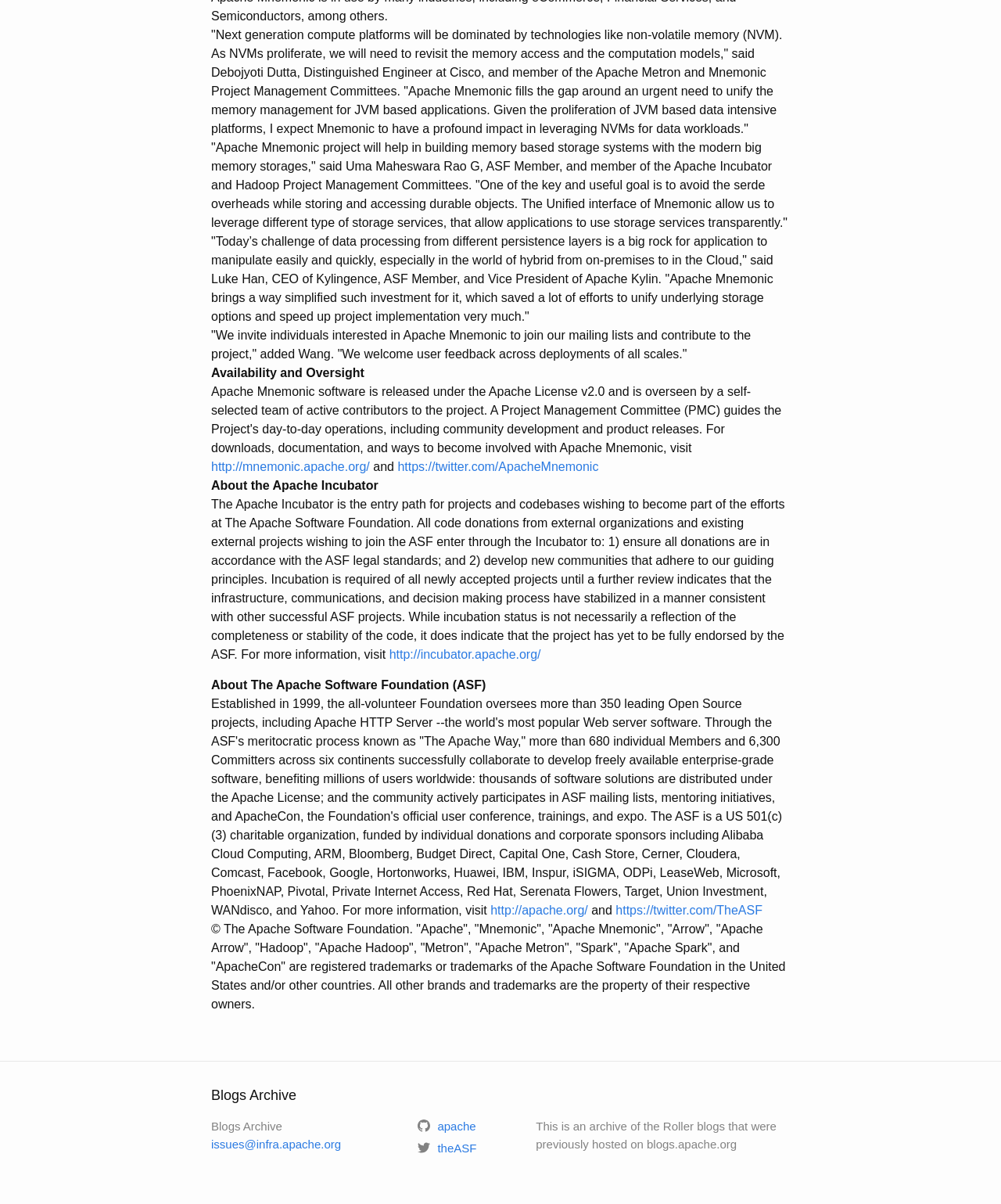Find and indicate the bounding box coordinates of the region you should select to follow the given instruction: "Learn more about the Apache Incubator".

[0.389, 0.538, 0.54, 0.549]